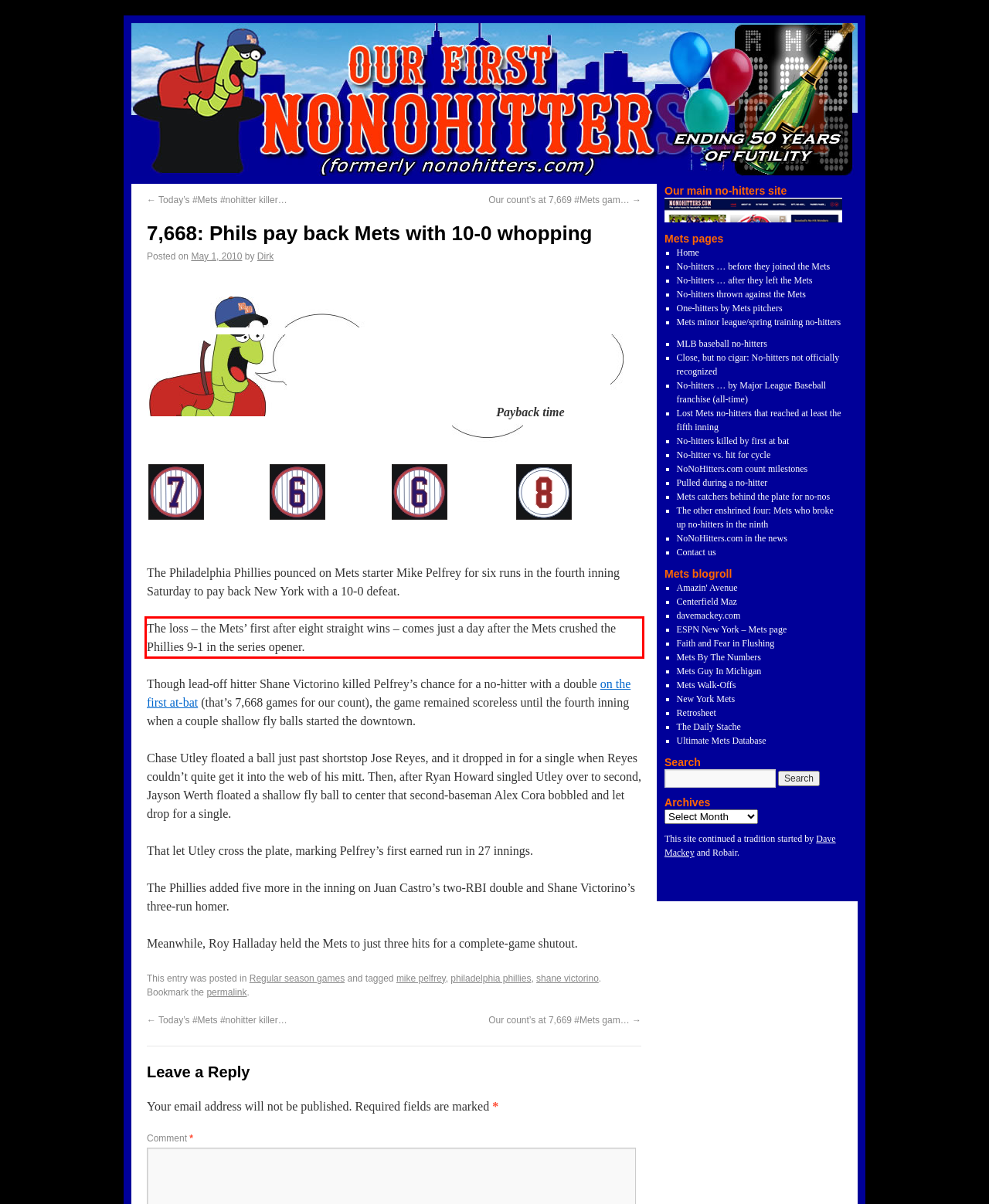Please look at the webpage screenshot and extract the text enclosed by the red bounding box.

The loss – the Mets’ first after eight straight wins – comes just a day after the Mets crushed the Phillies 9-1 in the series opener.